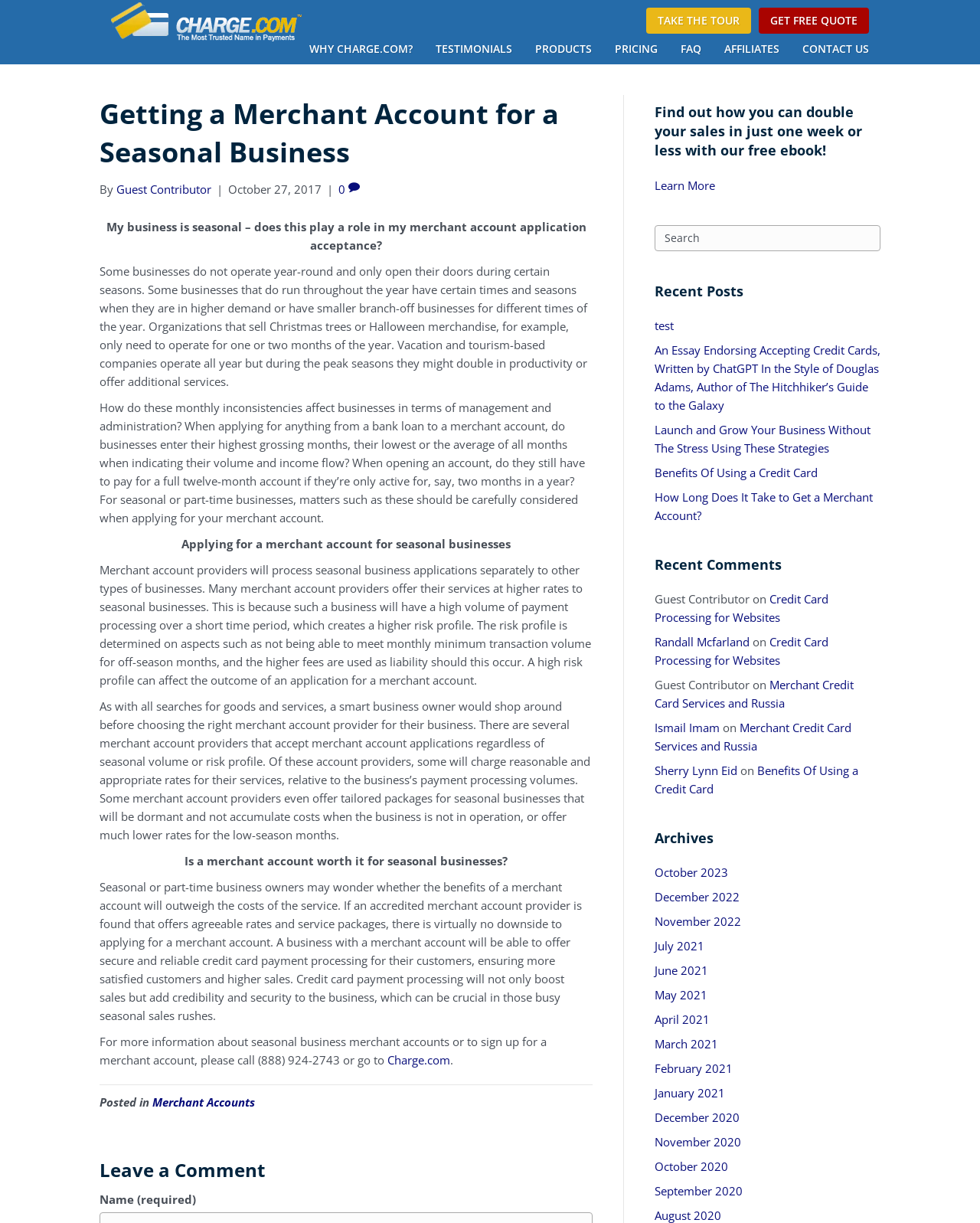Use a single word or phrase to answer the question:
What is the risk profile of seasonal businesses for merchant account providers?

Higher risk